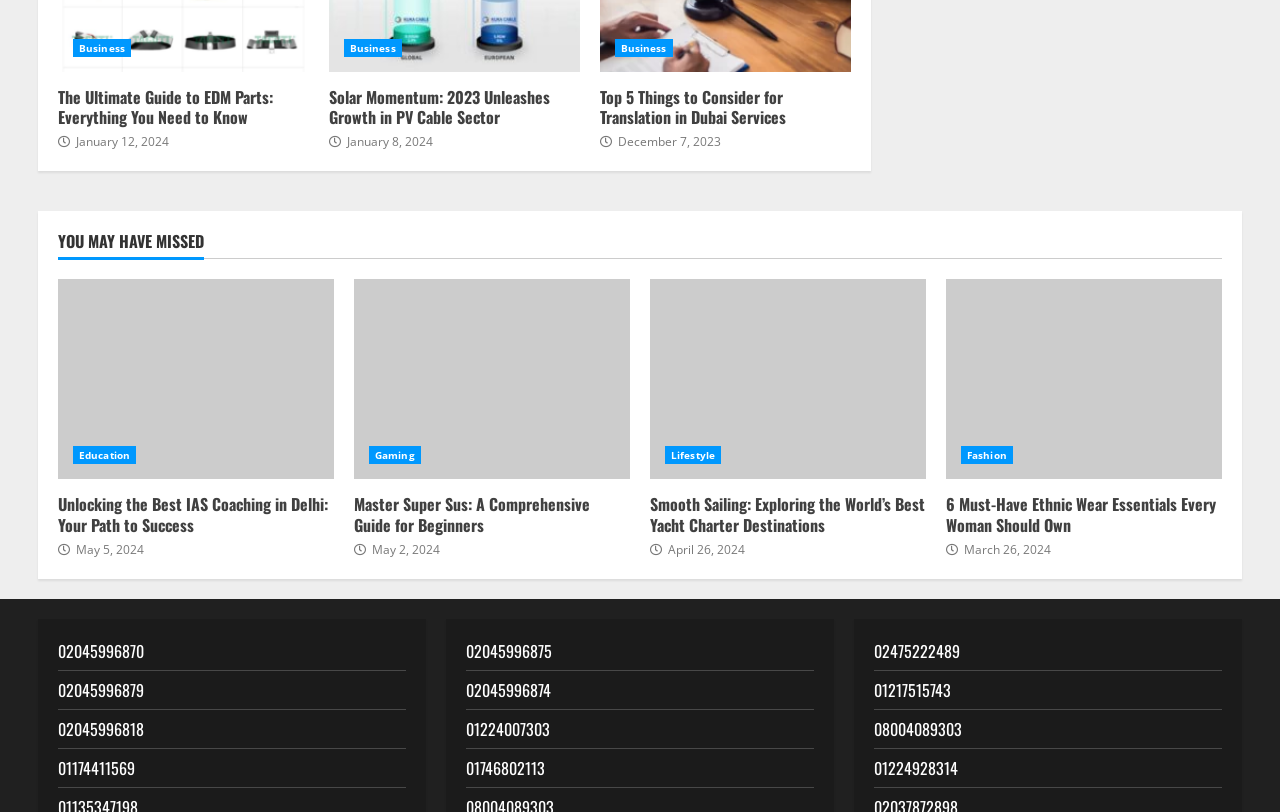What is the estimated reading time of the article 'Master Super Sus: A Comprehensive Guide for Beginners'? Examine the screenshot and reply using just one word or a brief phrase.

3 min read